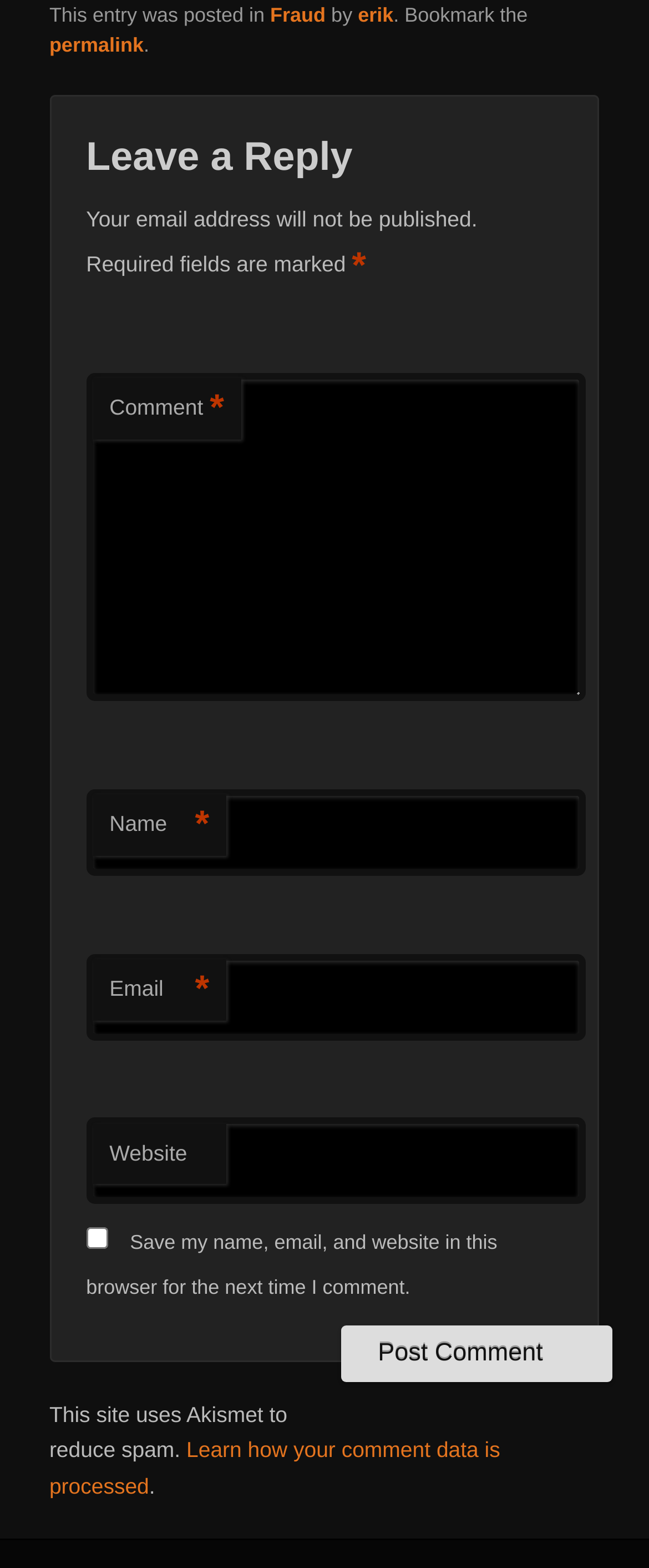Please provide a short answer using a single word or phrase for the question:
How can I learn about comment data processing?

Click the link